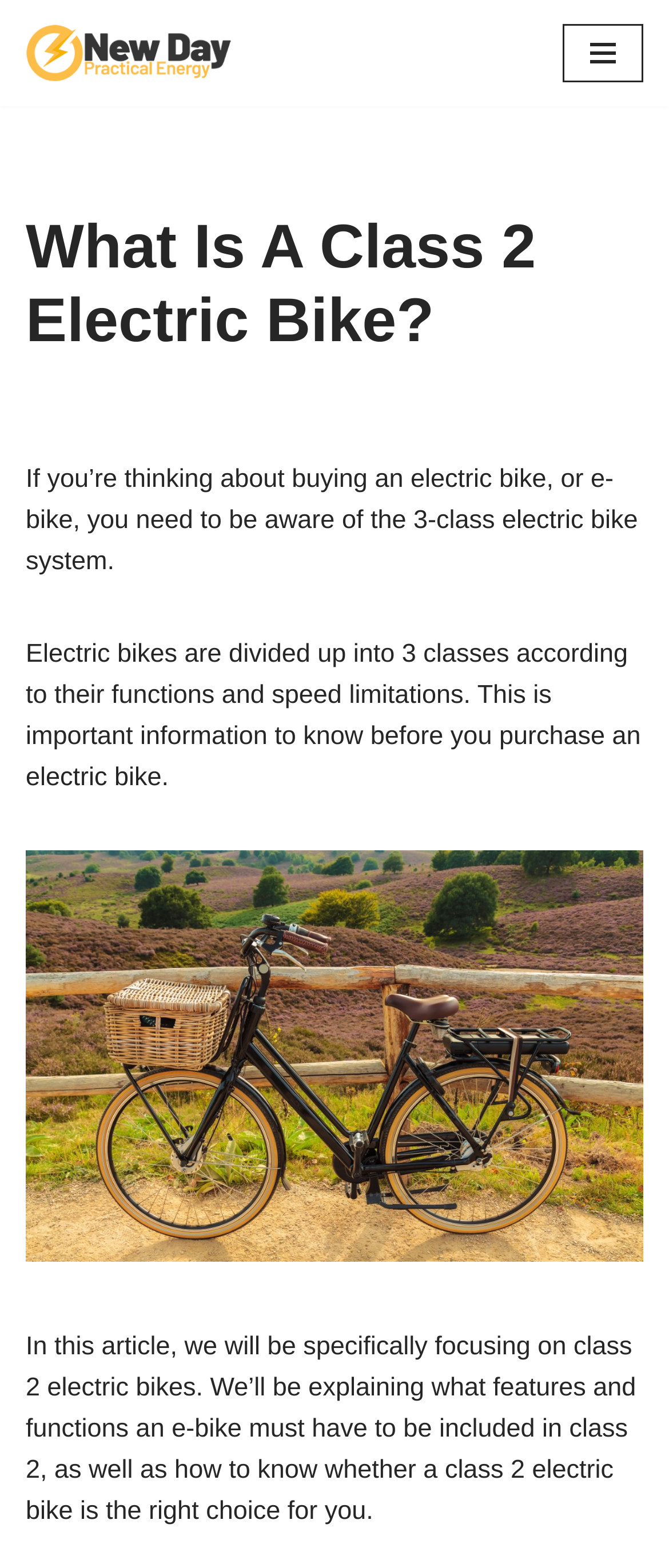What is depicted in the image on the webpage?
Please give a detailed and elaborate answer to the question based on the image.

The image on the webpage is captioned 'What Is A Class 2 Electric Bike', suggesting that it is an image of a class 2 electric bike, which is the focus of the article.